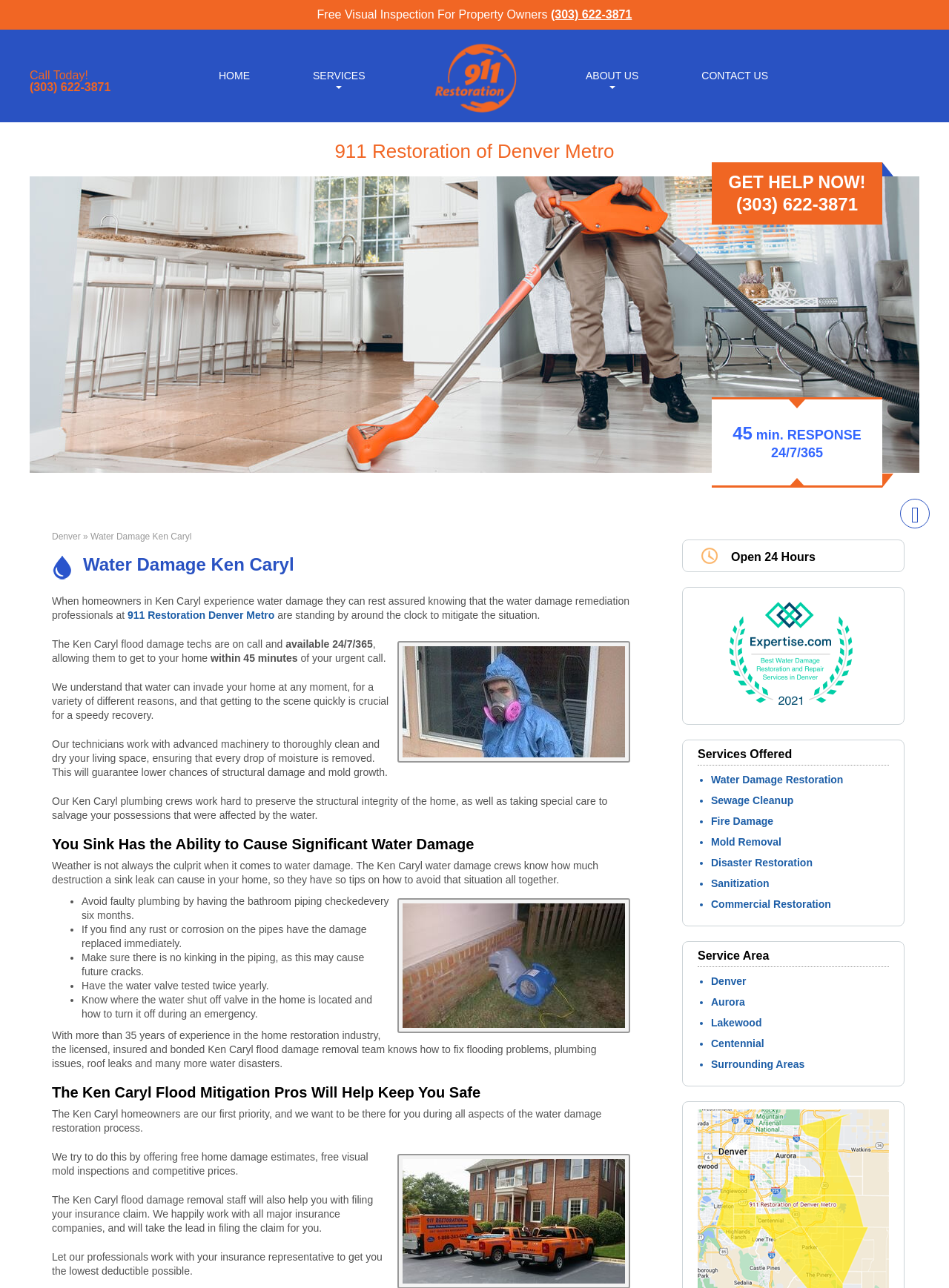How many years of experience does the Ken Caryl flood damage removal team have?
Refer to the image and give a detailed answer to the query.

The webpage mentions that the Ken Caryl flood damage removal team has more than 35 years of experience in the home restoration industry. This information is provided to establish the team's credibility and expertise in water damage restoration.